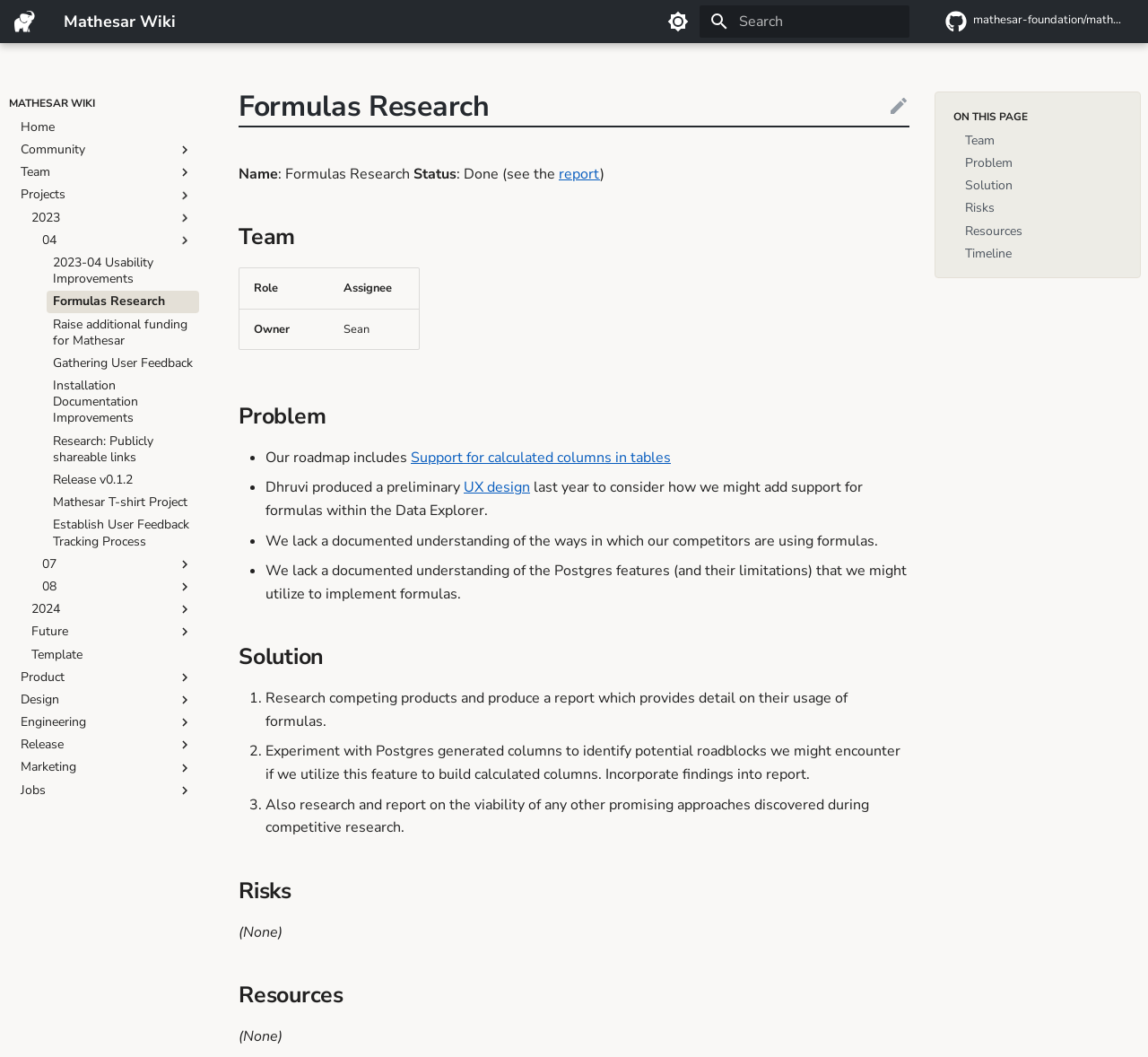Provide a single word or phrase answer to the question: 
What is the status of the project?

Done